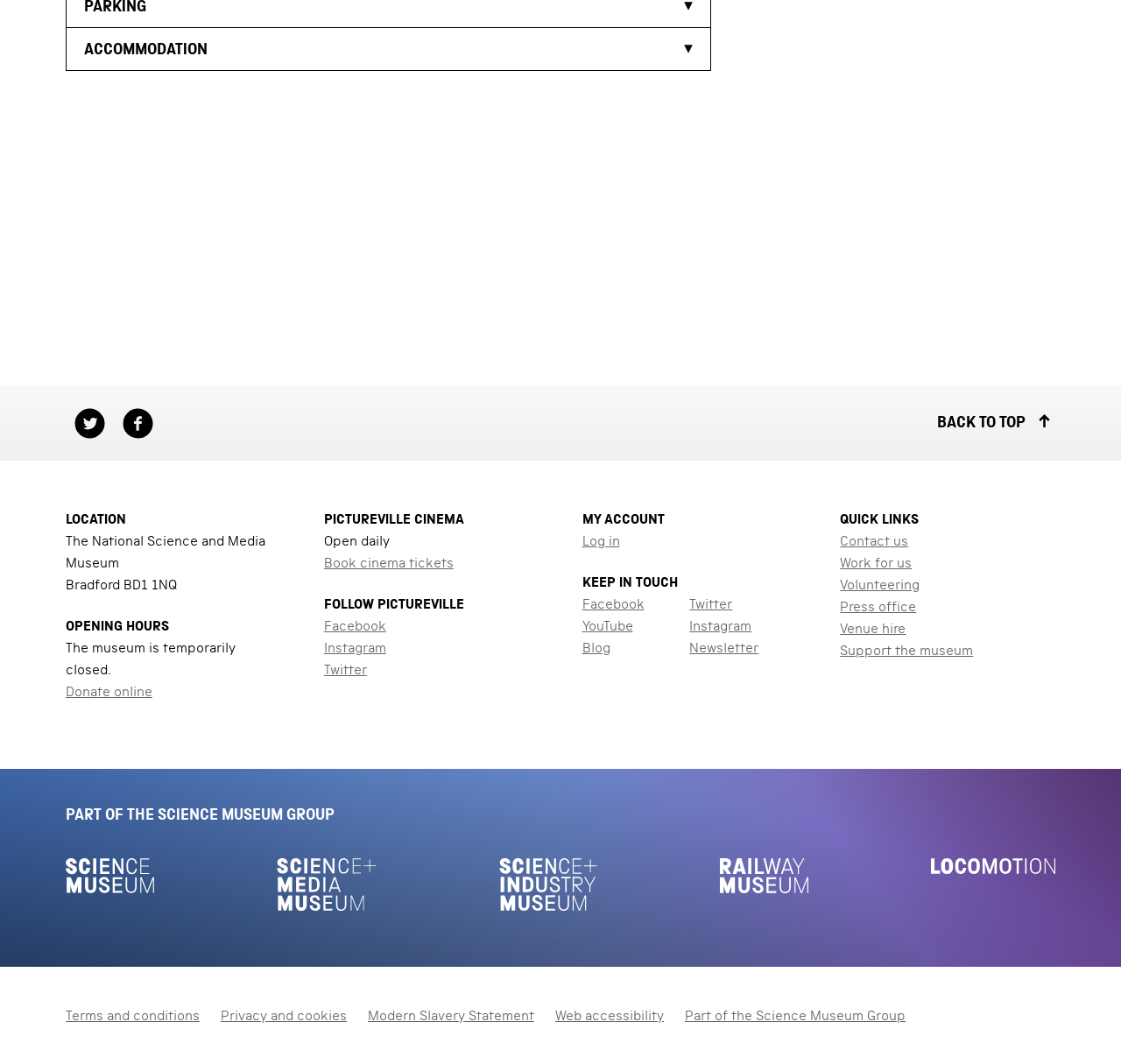Identify the bounding box coordinates of the clickable region to carry out the given instruction: "Donate online".

[0.059, 0.642, 0.136, 0.658]